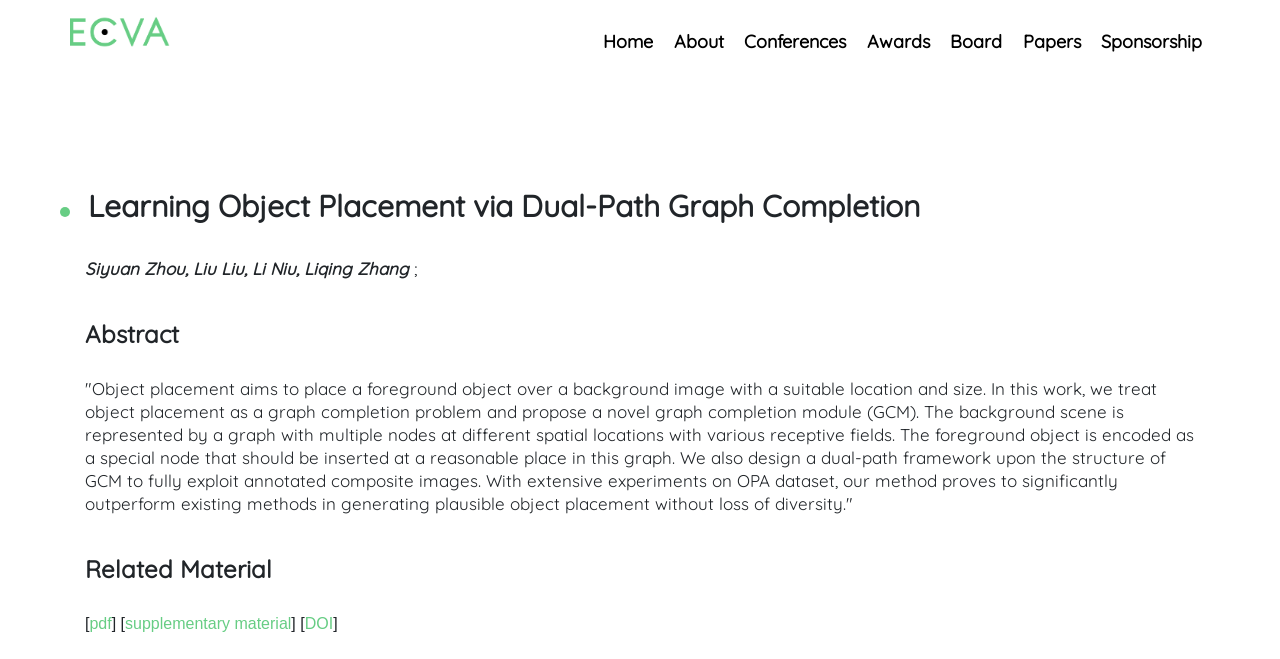Please specify the bounding box coordinates of the area that should be clicked to accomplish the following instruction: "View the paper abstract". The coordinates should consist of four float numbers between 0 and 1, i.e., [left, top, right, bottom].

[0.066, 0.484, 0.14, 0.529]